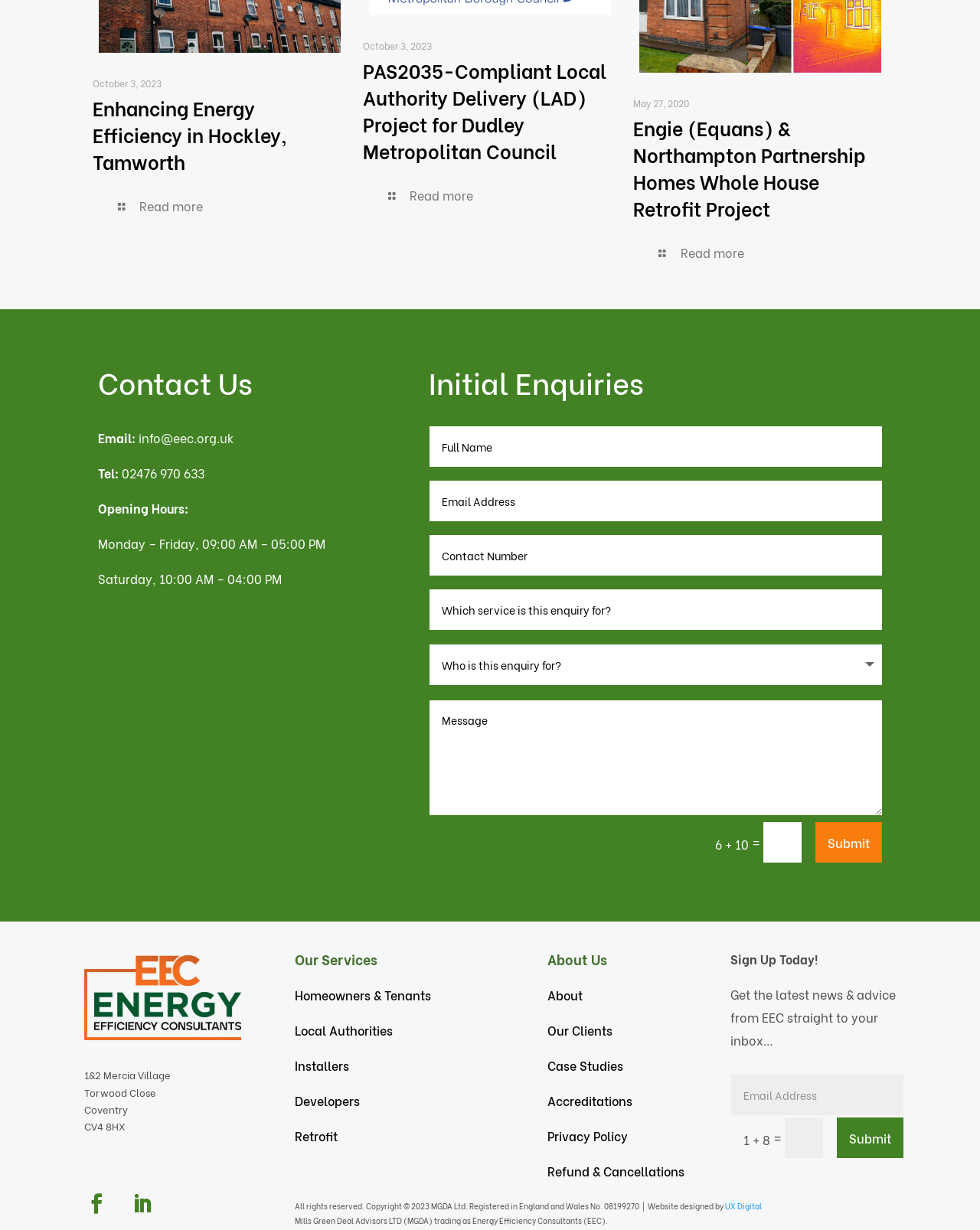Show the bounding box coordinates of the region that should be clicked to follow the instruction: "Click the Contact Us link."

[0.1, 0.299, 0.394, 0.329]